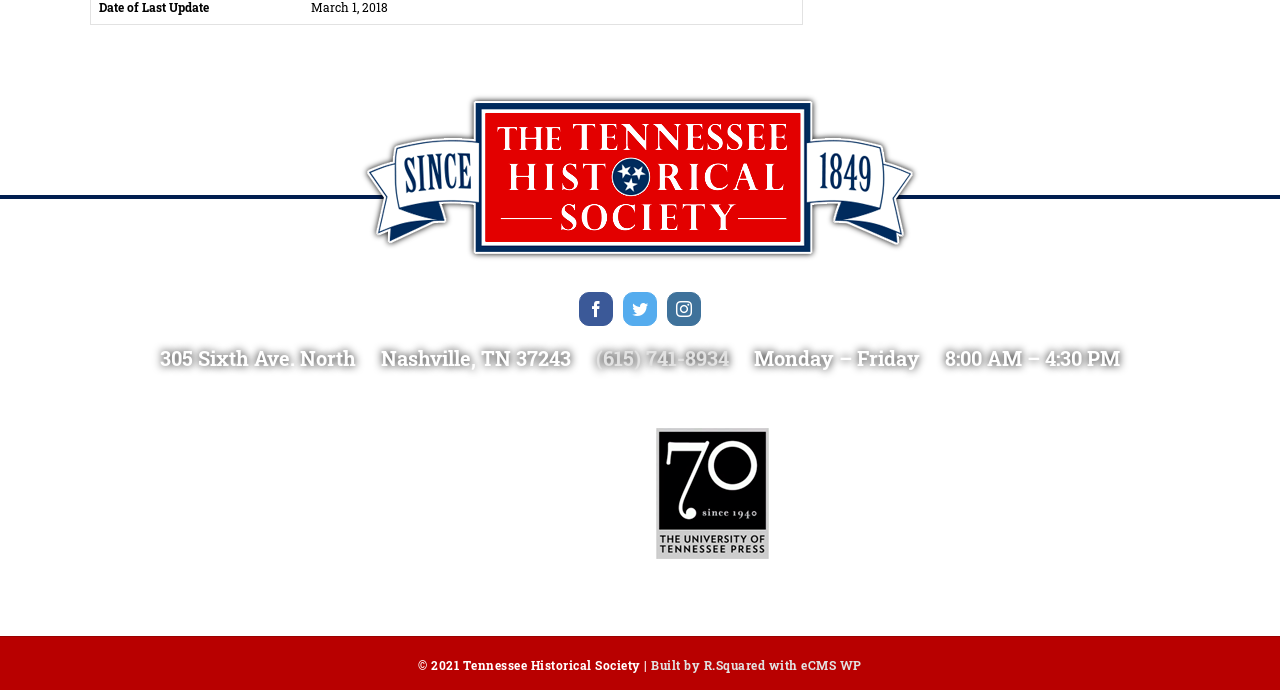What is the address of the Tennessee Historical Society?
Give a one-word or short phrase answer based on the image.

305 Sixth Ave. North, Nashville, TN 37243